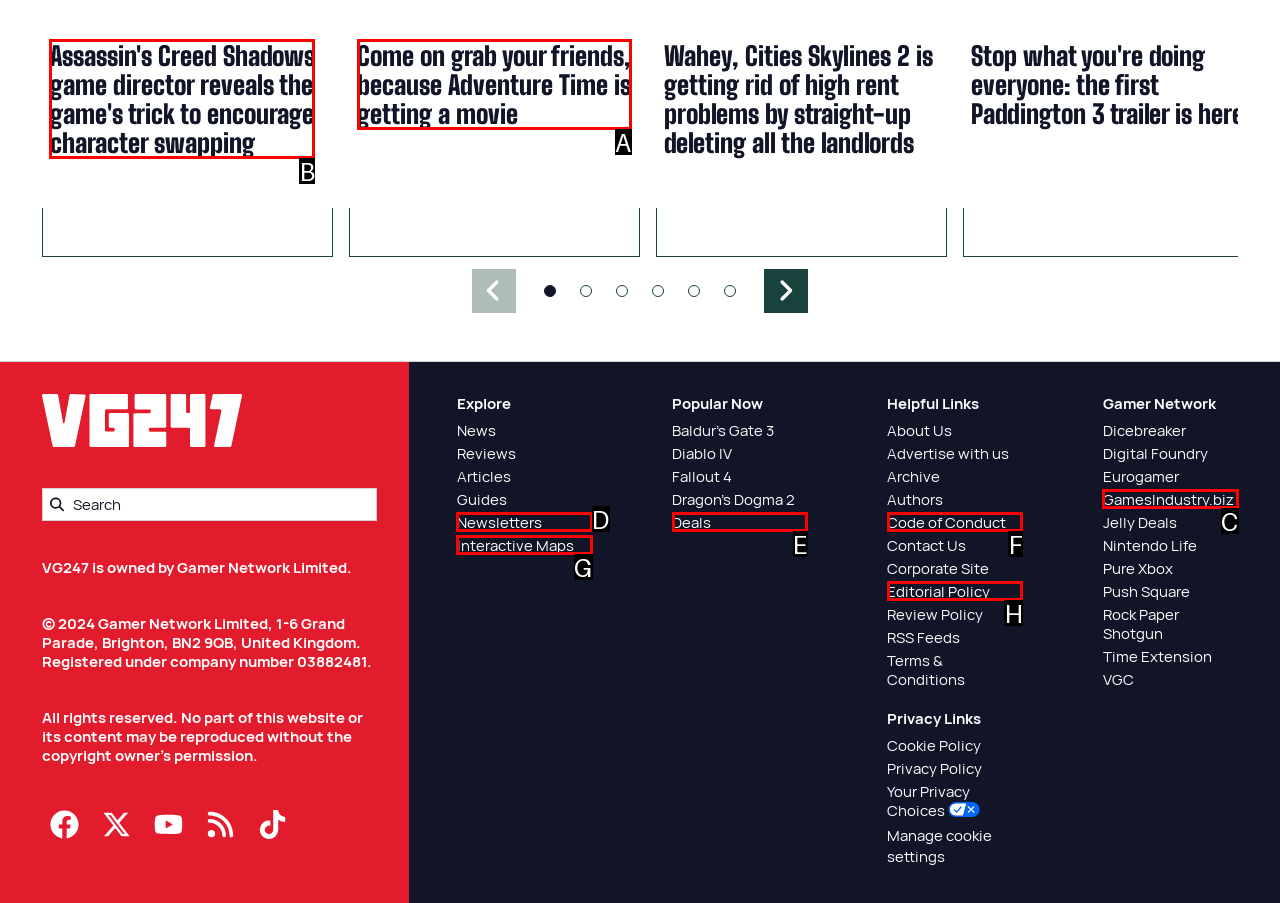Which choice should you pick to execute the task: Explore our products and services
Respond with the letter associated with the correct option only.

None